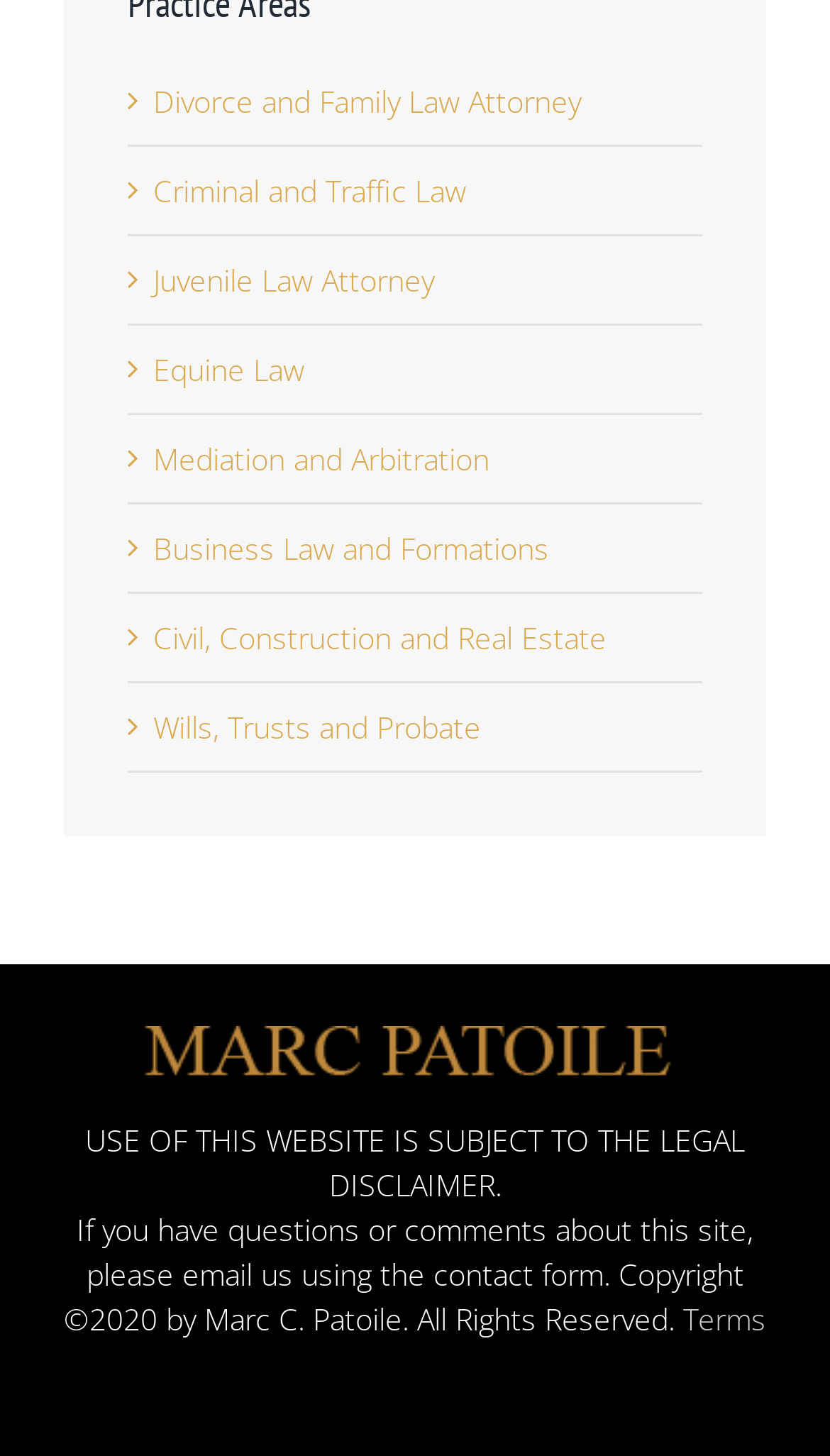Please identify the bounding box coordinates of the region to click in order to complete the task: "Read Terms". The coordinates must be four float numbers between 0 and 1, specified as [left, top, right, bottom].

[0.823, 0.892, 0.923, 0.92]